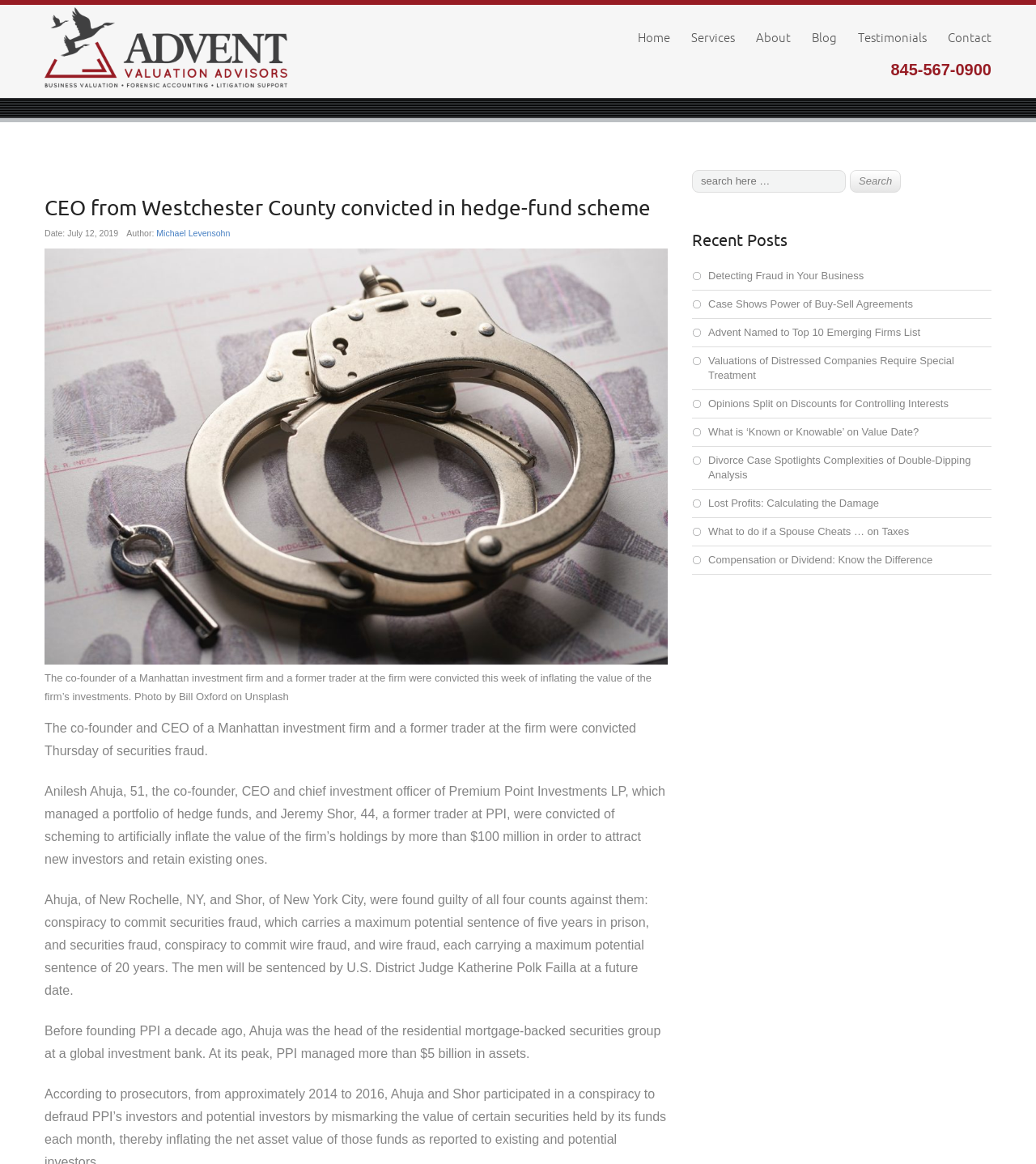Specify the bounding box coordinates of the area to click in order to execute this command: 'Search for something'. The coordinates should consist of four float numbers ranging from 0 to 1, and should be formatted as [left, top, right, bottom].

[0.82, 0.146, 0.87, 0.165]